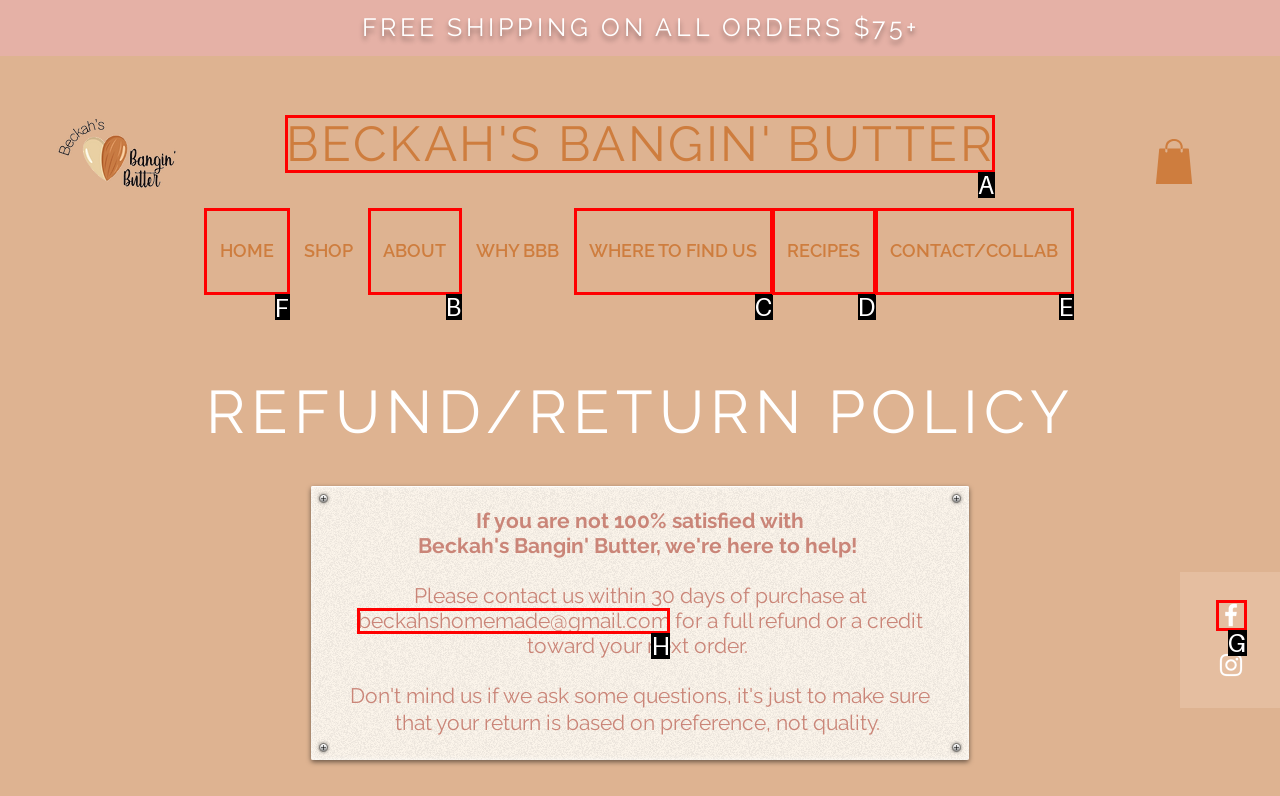Identify the correct UI element to click to achieve the task: Add to basket.
Answer with the letter of the appropriate option from the choices given.

None